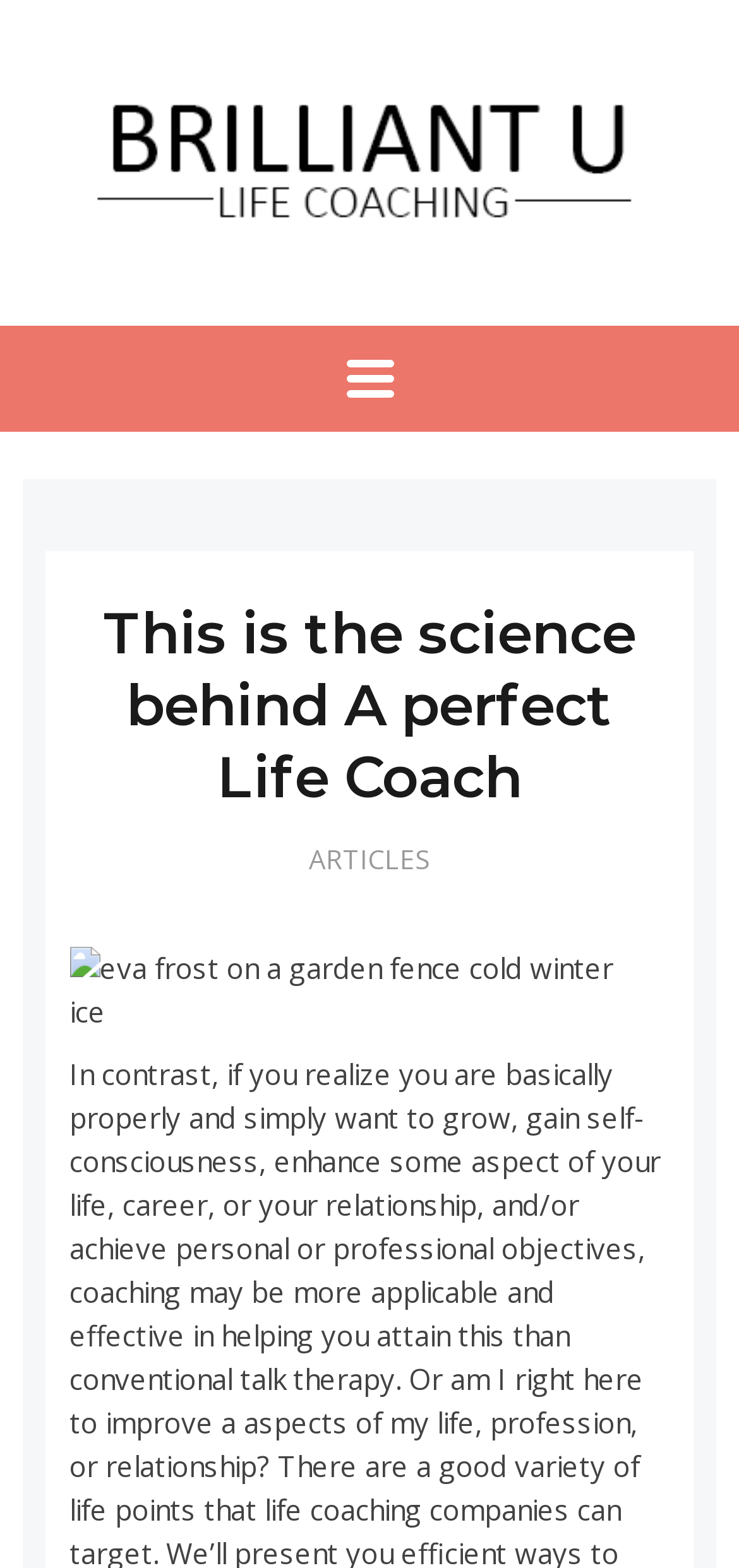What is the subject of the image?
Using the image, respond with a single word or phrase.

Eva Frost on a garden fence